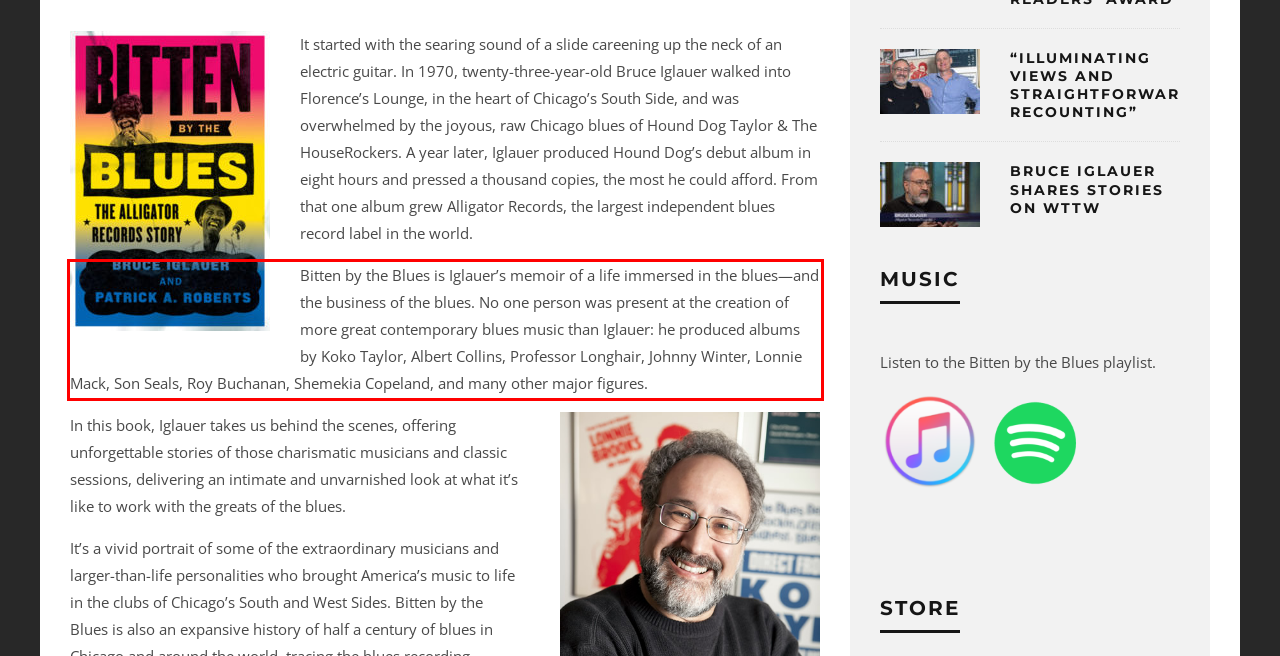Within the screenshot of the webpage, locate the red bounding box and use OCR to identify and provide the text content inside it.

Bitten by the Blues is Iglauer’s memoir of a life immersed in the blues—and the business of the blues. No one person was present at the creation of more great contemporary blues music than Iglauer: he produced albums by Koko Taylor, Albert Collins, Professor Longhair, Johnny Winter, Lonnie Mack, Son Seals, Roy Buchanan, Shemekia Copeland, and many other major figures.